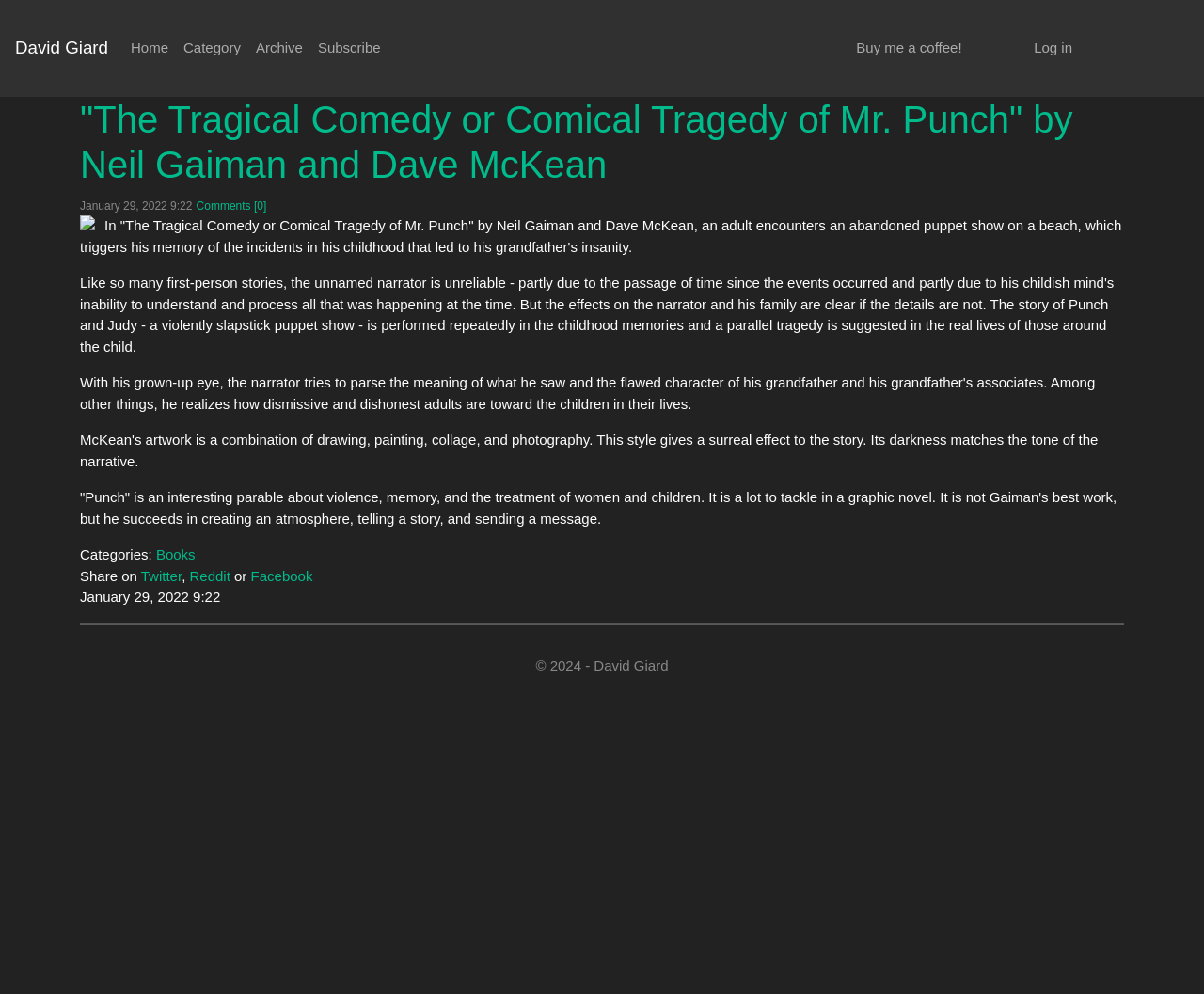Explain the webpage's design and content in an elaborate manner.

This webpage is about a book review of "The Tragical Comedy or Comical Tragedy of Mr. Punch" by Neil Gaiman and Dave McKean. At the top, there are several links to navigate to different sections of the website, including "Home", "Category", "Archive", and "Subscribe". On the right side of these links, there is a "Buy me a coffee!" link and a "Log in" link.

Below these navigation links, there is a heading that displays the title of the book being reviewed. Underneath the heading, there is a link to the book title, which is likely a permalink to the review. The publication date of the review, "January 29, 2022 9:22", is displayed next to the heading.

To the right of the publication date, there is a link to "Comments [0]", indicating that there are no comments on the review. Above this link, there is a small image, likely an icon or a thumbnail.

The main content of the webpage is a summary of the book, which describes the story and its themes. Below the summary, there is a paragraph that provides a critique of the book, discussing its strengths and weaknesses.

Further down, there are categories listed, with a link to "Books". There are also social media sharing links to Twitter, Reddit, and Facebook. The publication date is repeated below these links.

At the bottom of the webpage, there is a horizontal separator line, followed by a copyright notice that reads "© 2024 - David Giard".